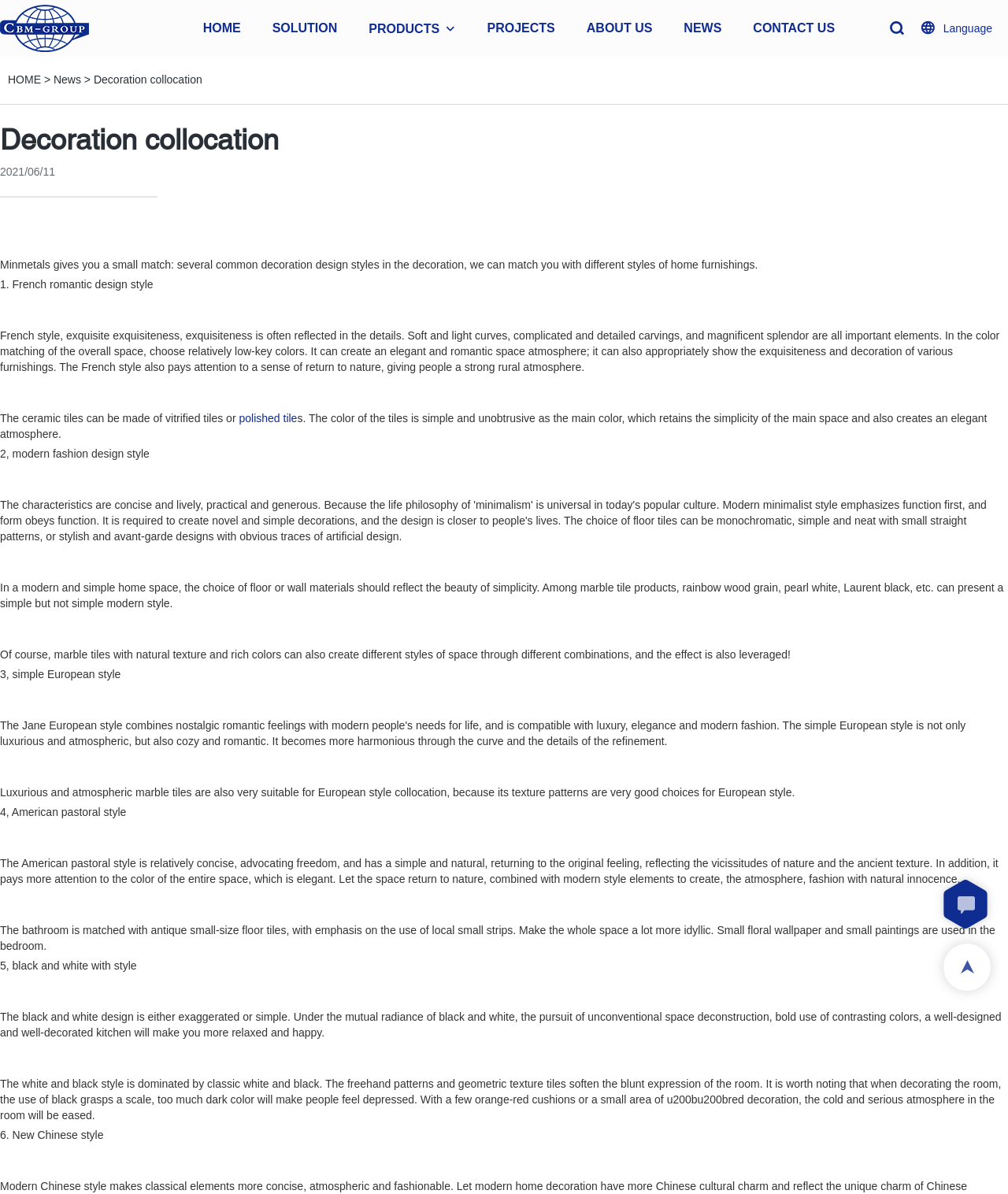Respond with a single word or phrase:
What is the purpose of the ceramic tiles?

To create an elegant atmosphere